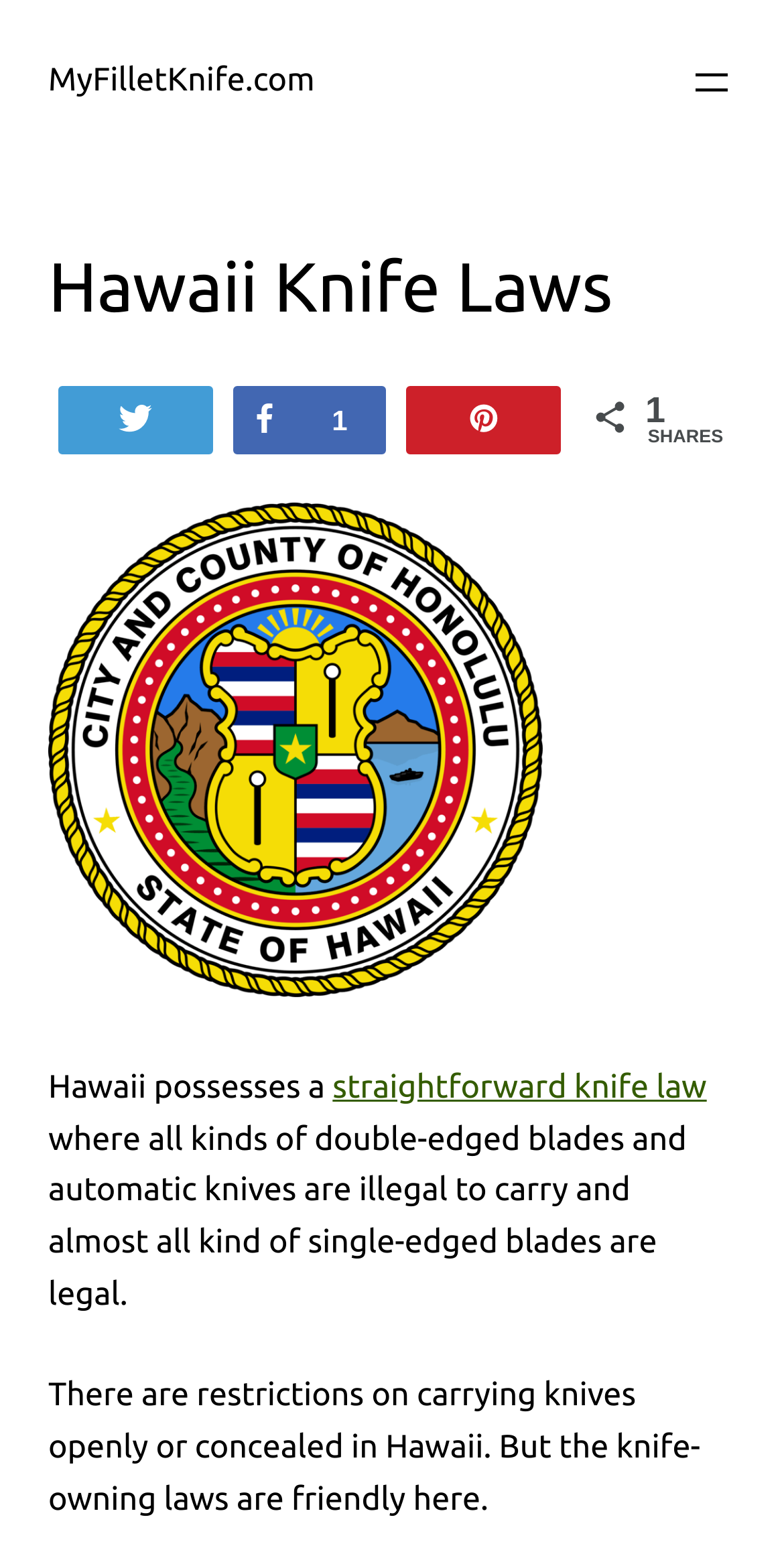What is the main topic of this webpage?
Based on the image, provide your answer in one word or phrase.

Hawaii Knife Laws